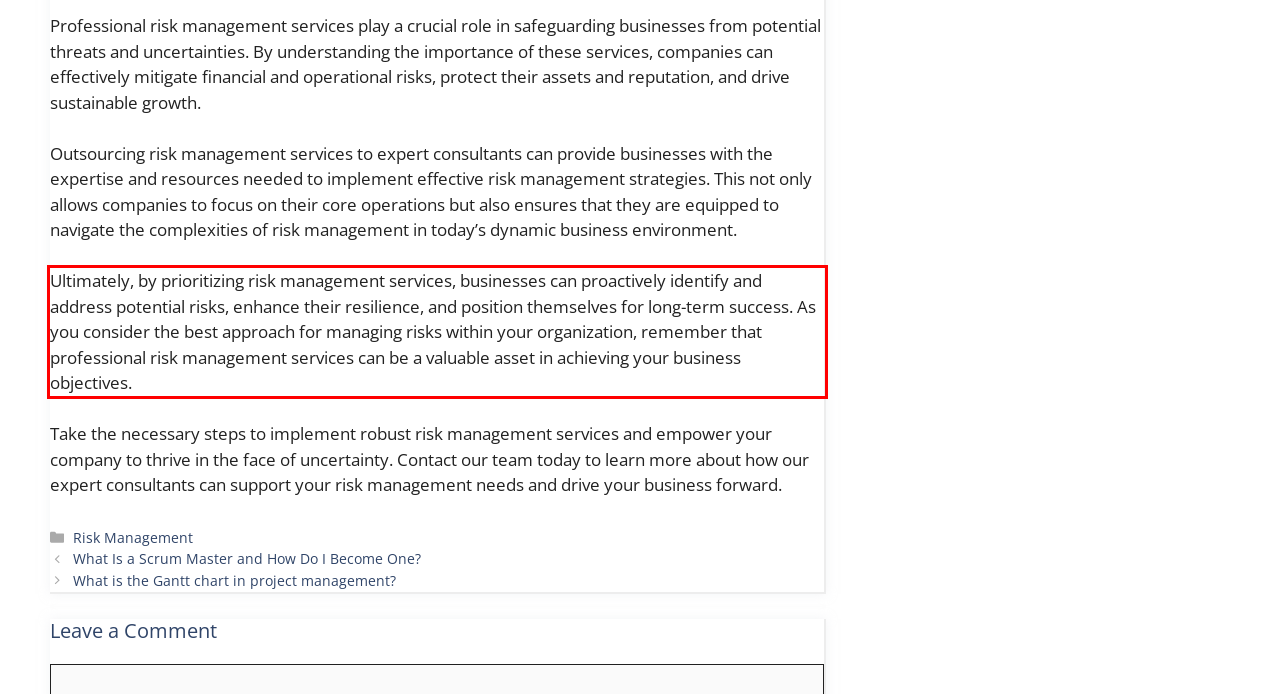Using the webpage screenshot, recognize and capture the text within the red bounding box.

Ultimately, by prioritizing risk management services, businesses can proactively identify and address potential risks, enhance their resilience, and position themselves for long-term success. As you consider the best approach for managing risks within your organization, remember that professional risk management services can be a valuable asset in achieving your business objectives.